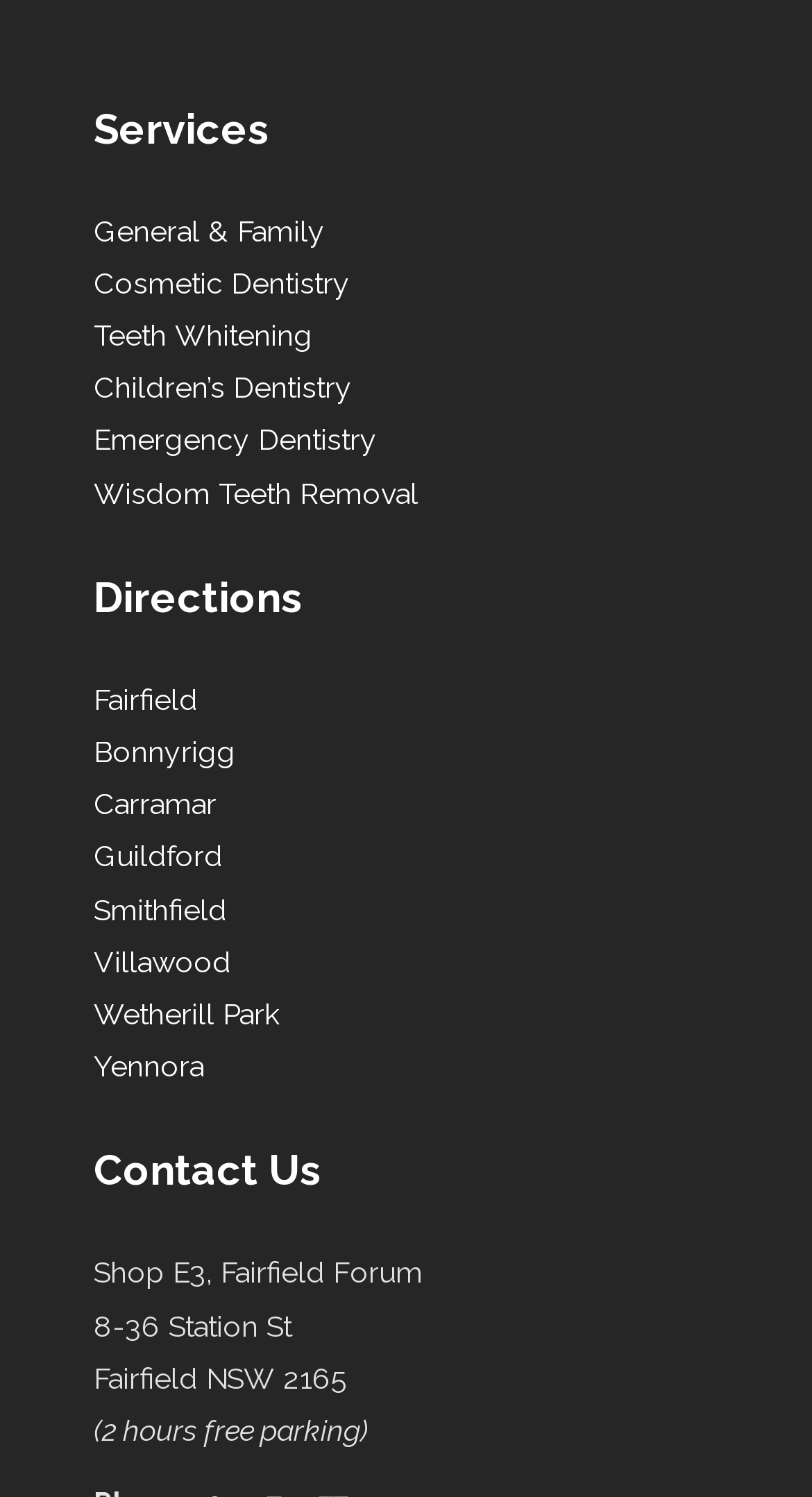What is the first service listed?
Provide an in-depth and detailed answer to the question.

The first service listed can be found by looking at the links under the 'Services' heading. The first link is 'General & Family', which is located at coordinates [0.115, 0.143, 0.4, 0.165].